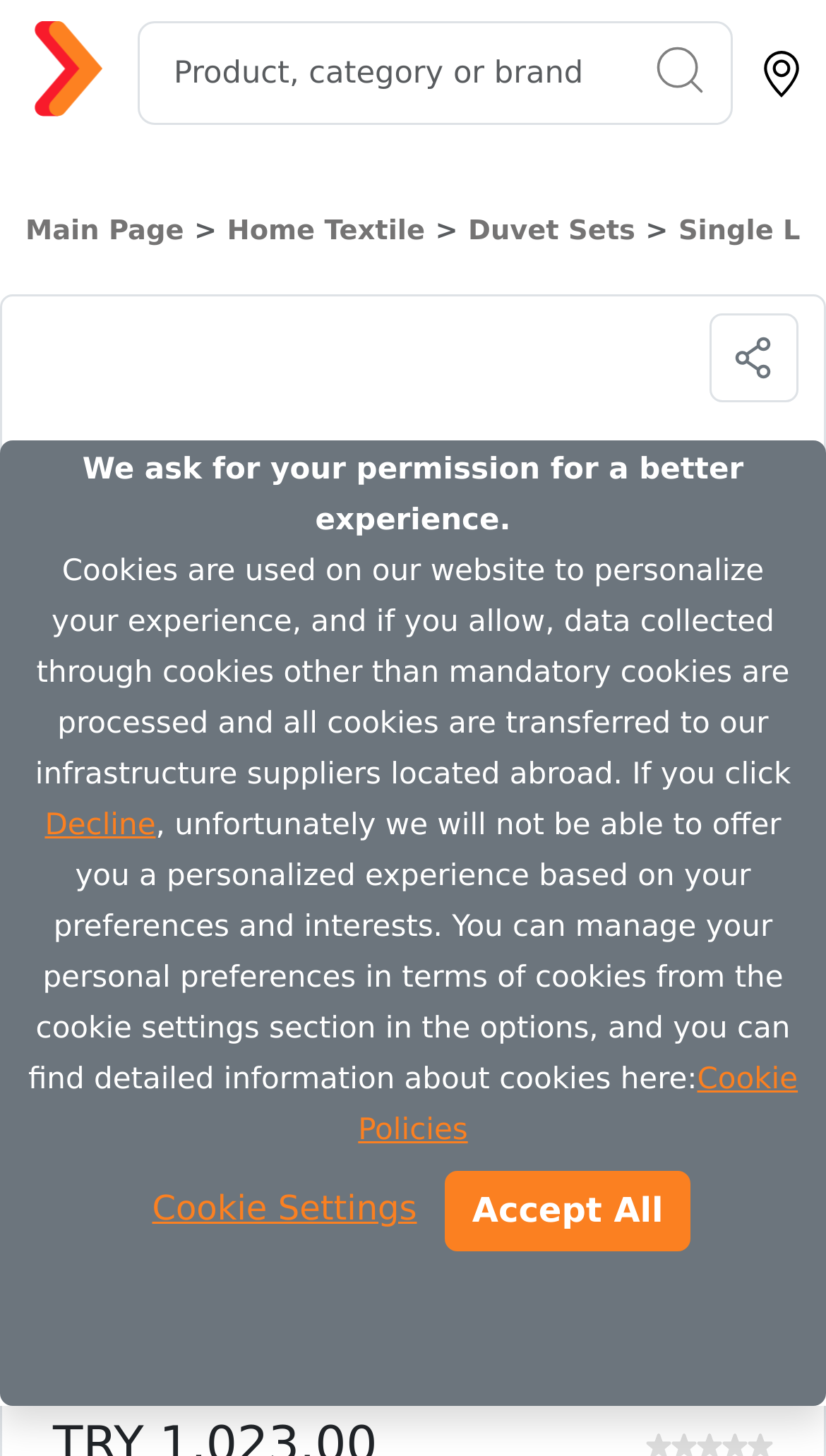Please respond to the question with a concise word or phrase:
What is the name of the product?

Taç Minnie Lovely Glitter Single Duvet Cover Set